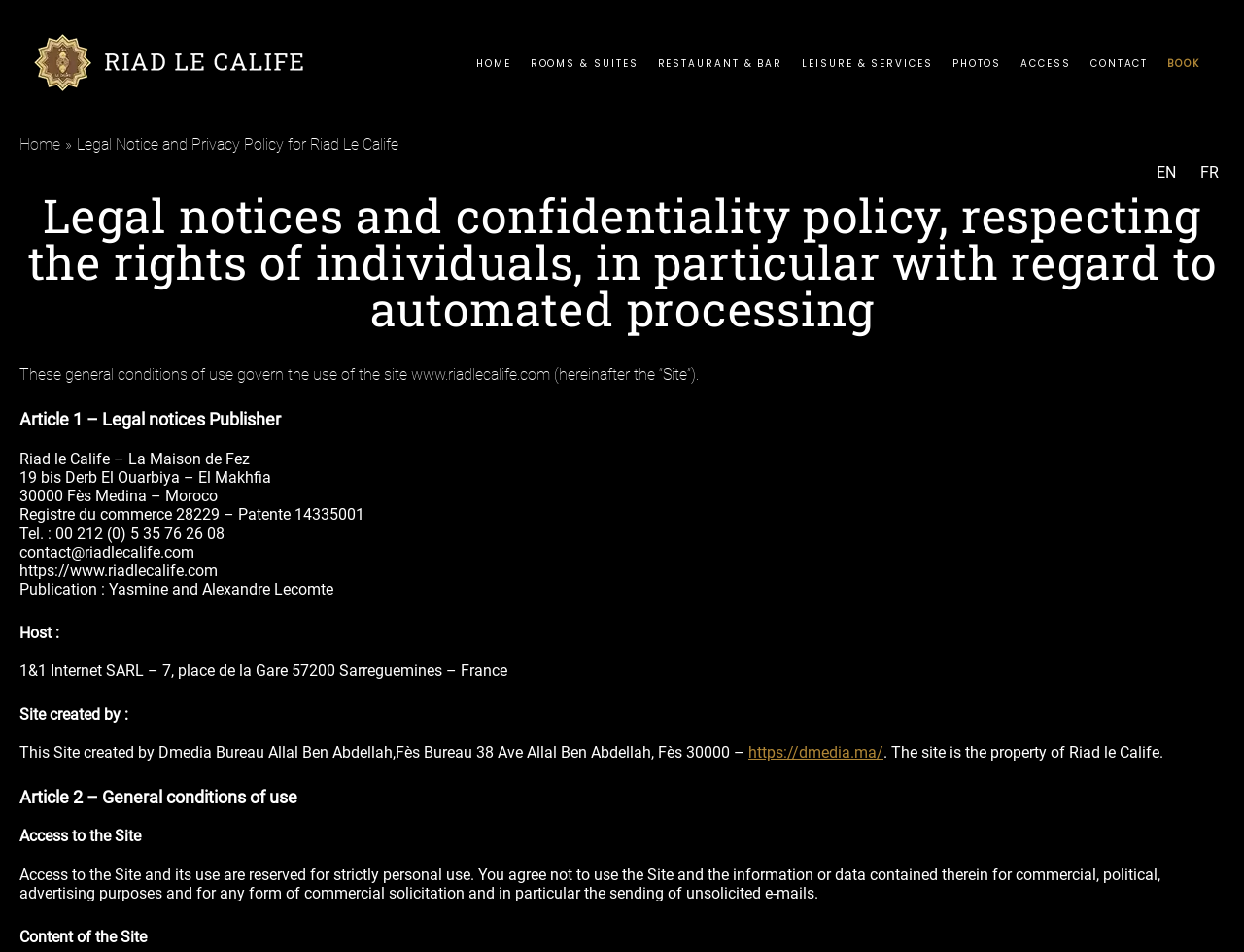What is the address of the riad?
Provide an in-depth and detailed answer to the question.

I found the answer by looking at the section 'Article 1 – Legal notices Publisher' where the address of the riad is listed. The address is '19 bis Derb El Ouarbiya – El Makhfia, 30000 Fès Medina – Moroco'.